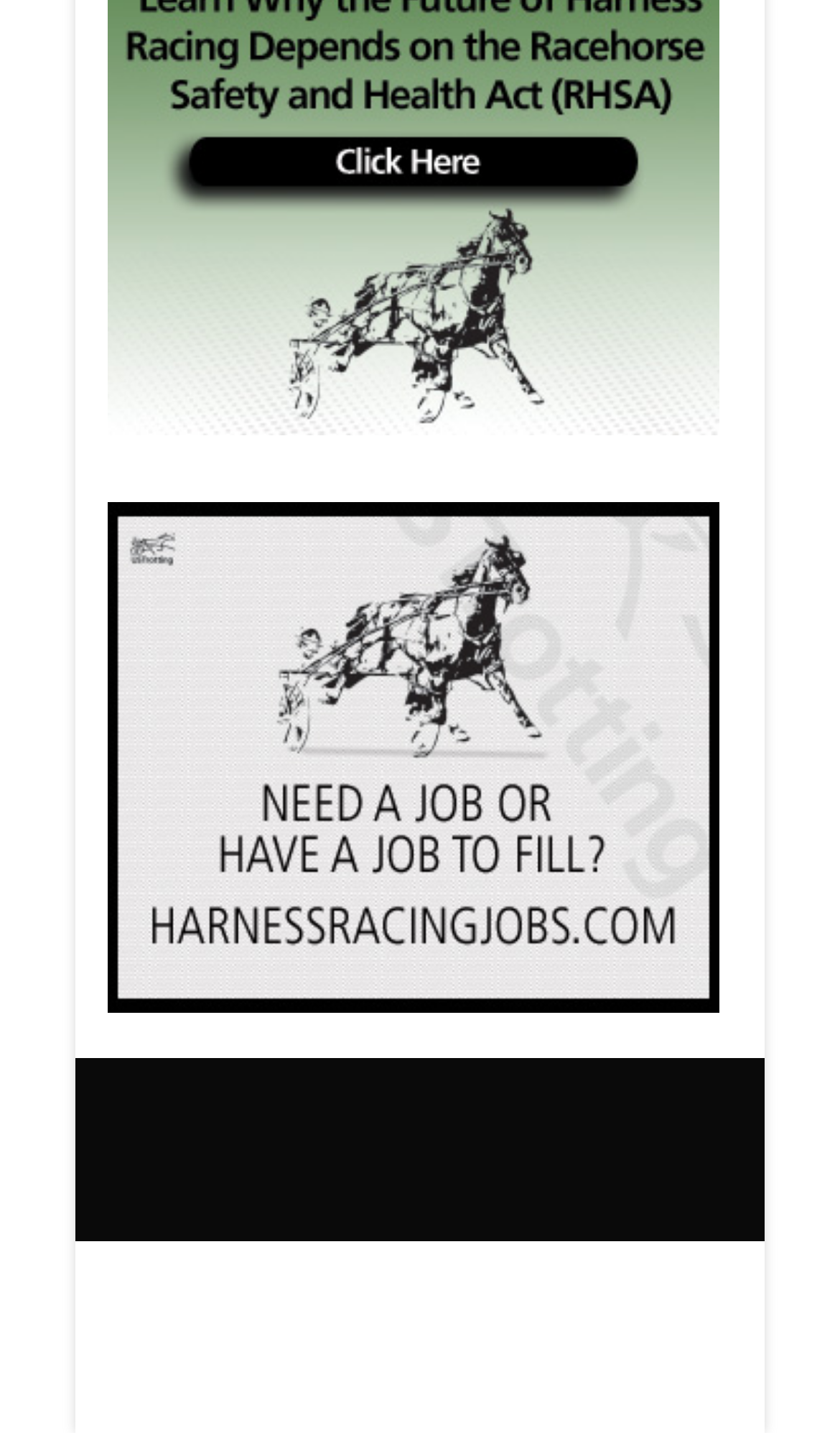Using the element description: "ONLINE SERVICES", determine the bounding box coordinates. The coordinates should be in the format [left, top, right, bottom], with values between 0 and 1.

[0.513, 0.916, 0.745, 0.95]